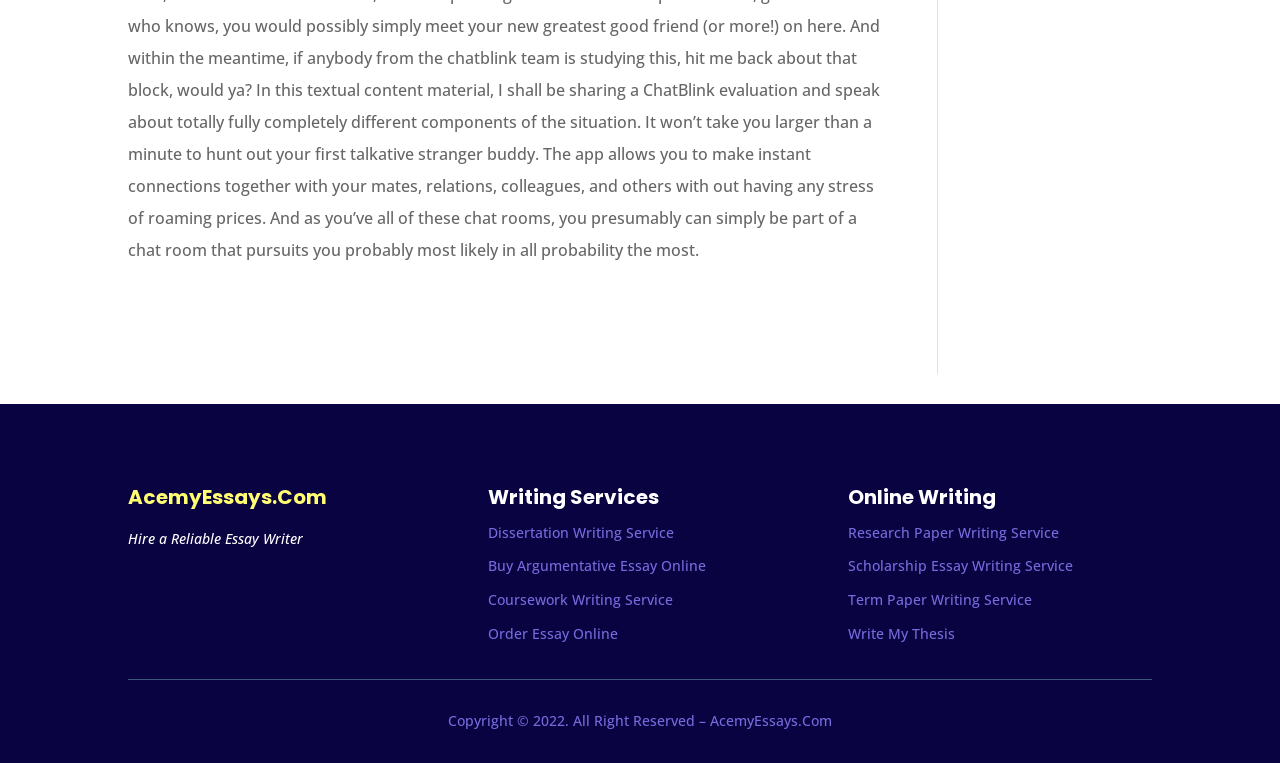Predict the bounding box coordinates of the UI element that matches this description: "Dissertation Writing Service". The coordinates should be in the format [left, top, right, bottom] with each value between 0 and 1.

[0.381, 0.685, 0.527, 0.71]